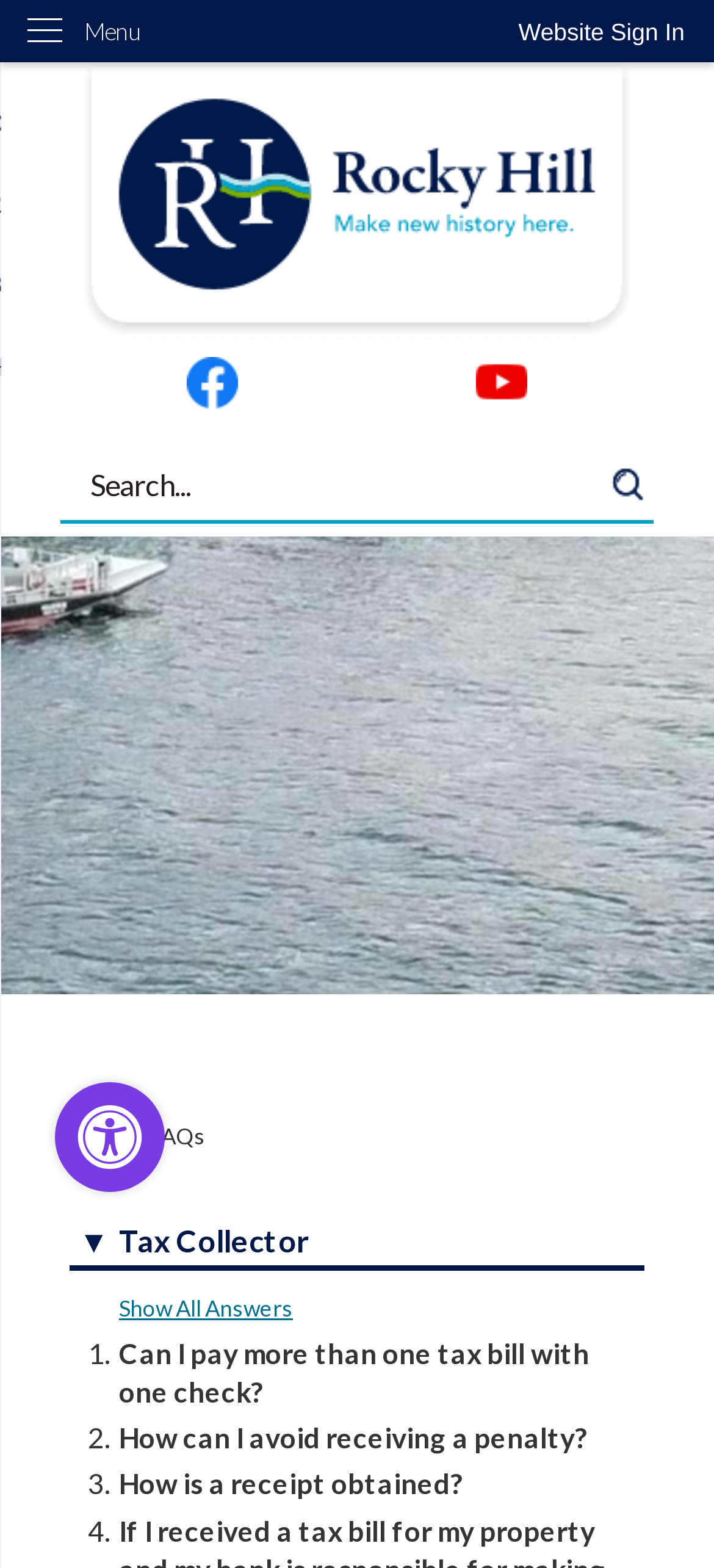Locate the bounding box coordinates of the clickable element to fulfill the following instruction: "Search for something". Provide the coordinates as four float numbers between 0 and 1 in the format [left, top, right, bottom].

[0.085, 0.287, 0.915, 0.334]